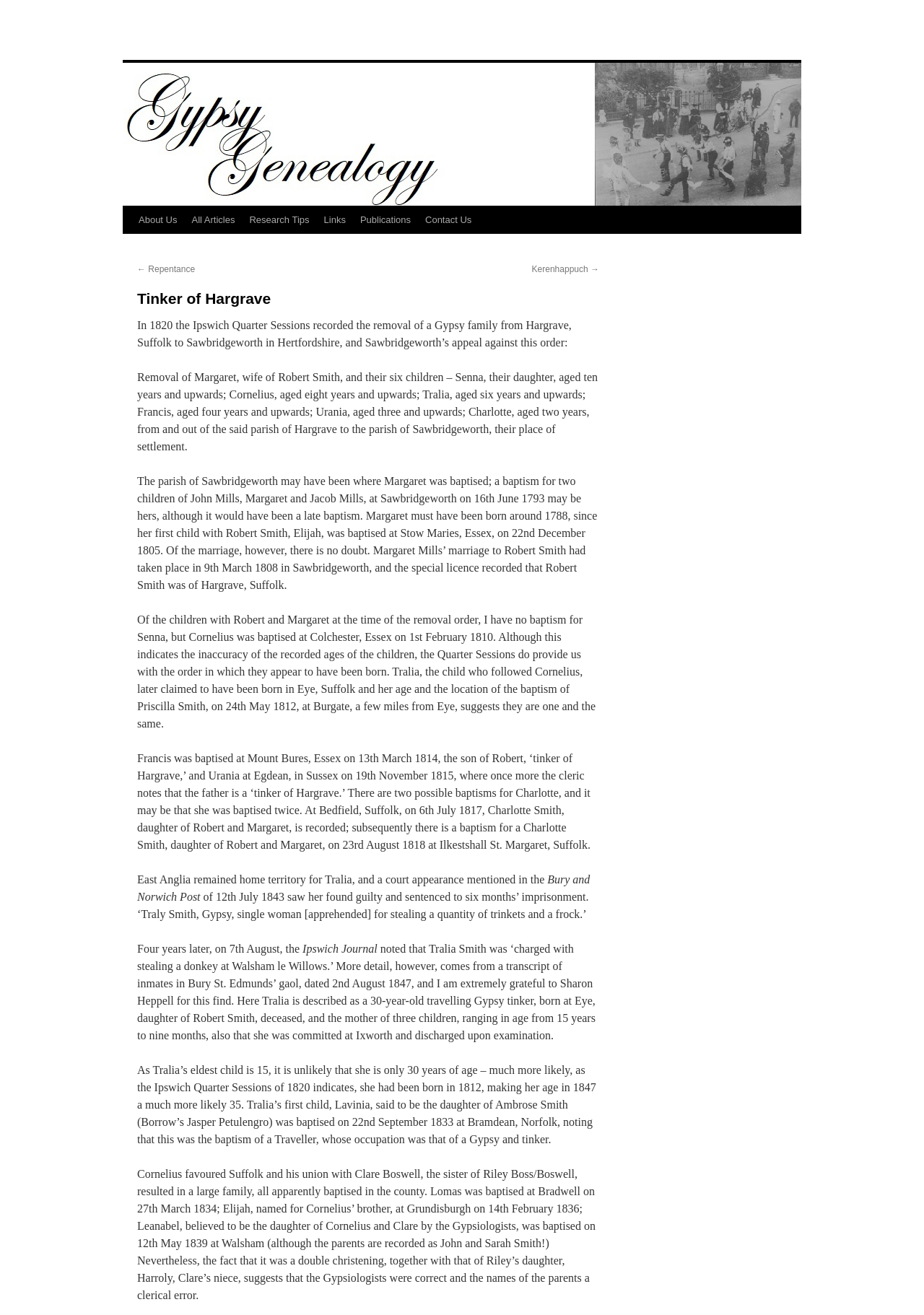Identify the bounding box coordinates for the element you need to click to achieve the following task: "Click 'All Articles'". The coordinates must be four float values ranging from 0 to 1, formatted as [left, top, right, bottom].

[0.2, 0.157, 0.262, 0.178]